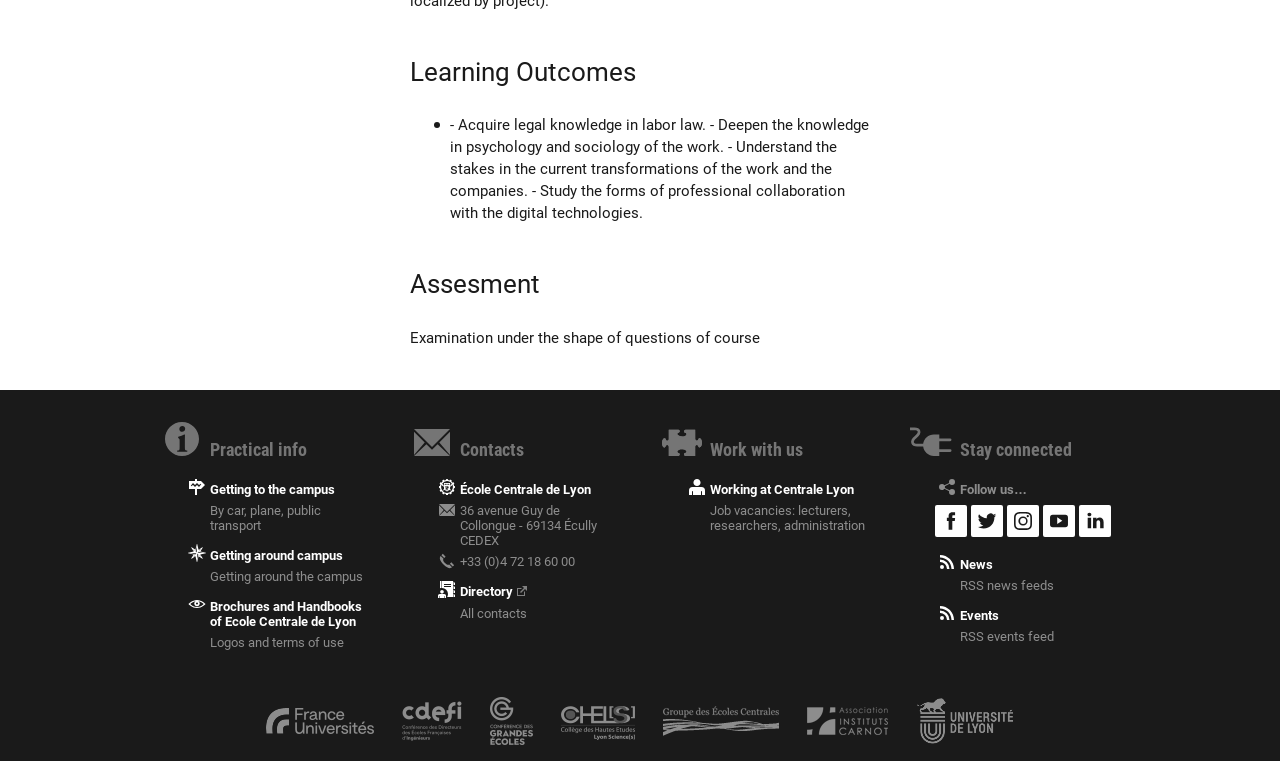Kindly determine the bounding box coordinates of the area that needs to be clicked to fulfill this instruction: "Follow 'École Centrale de Lyon' on Facebook".

[0.73, 0.664, 0.755, 0.706]